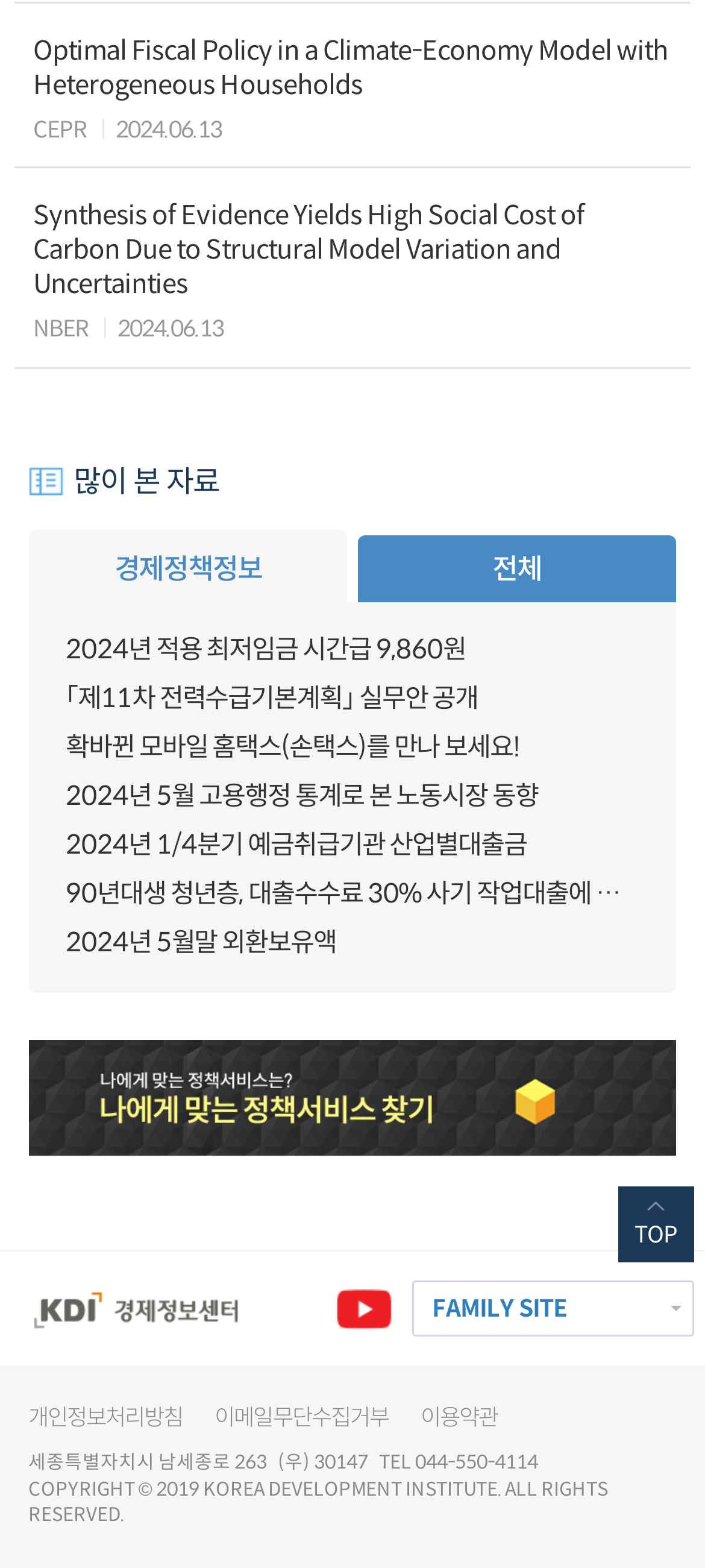Please specify the bounding box coordinates of the area that should be clicked to accomplish the following instruction: "Go to the '유튜브' channel". The coordinates should consist of four float numbers between 0 and 1, i.e., [left, top, right, bottom].

[0.477, 0.817, 0.557, 0.853]